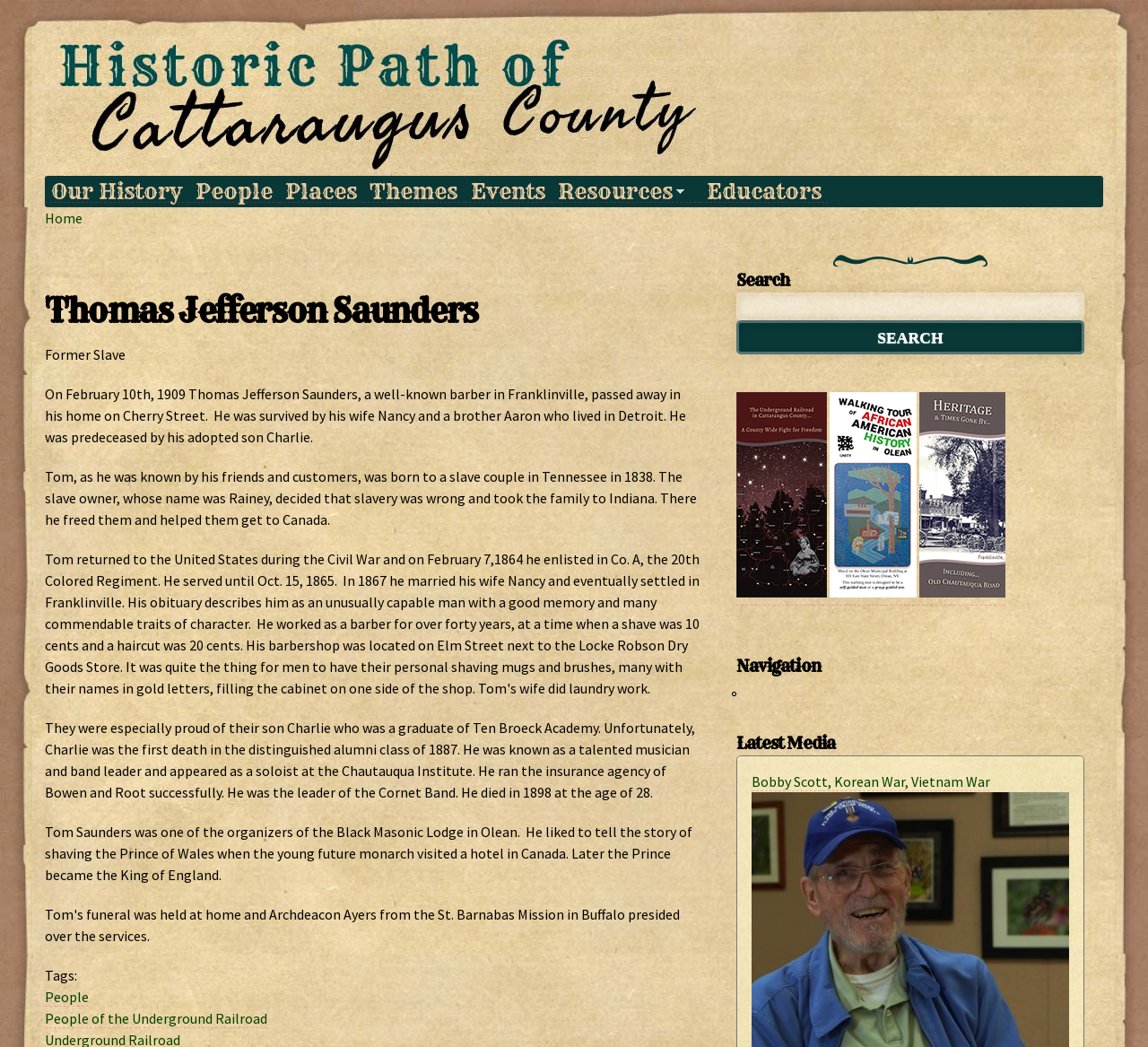Locate the bounding box of the user interface element based on this description: "Educators".

[0.61, 0.172, 0.722, 0.193]